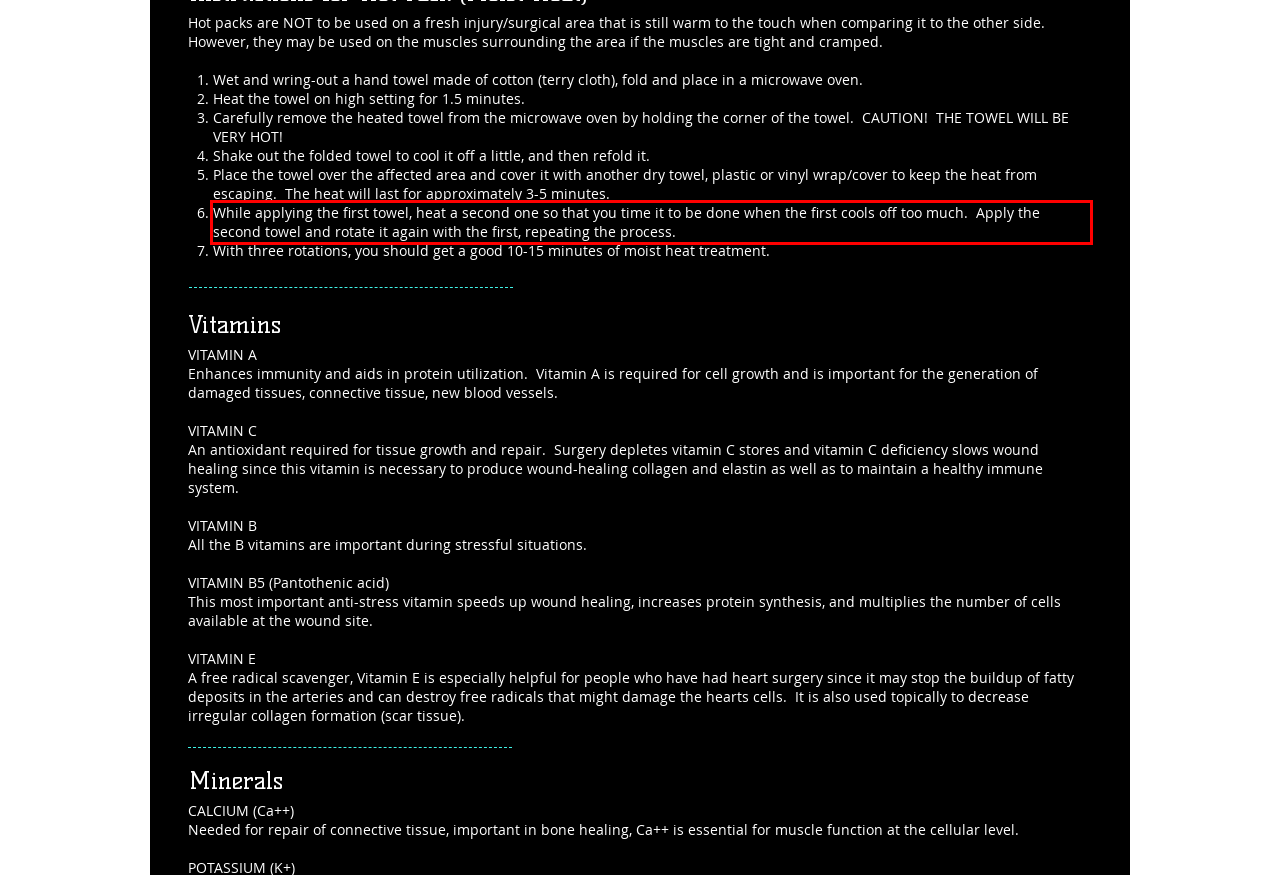Given the screenshot of the webpage, identify the red bounding box, and recognize the text content inside that red bounding box.

While applying the first towel, heat a second one so that you time it to be done when the first cools off too much. Apply the second towel and rotate it again with the first, repeating the process.